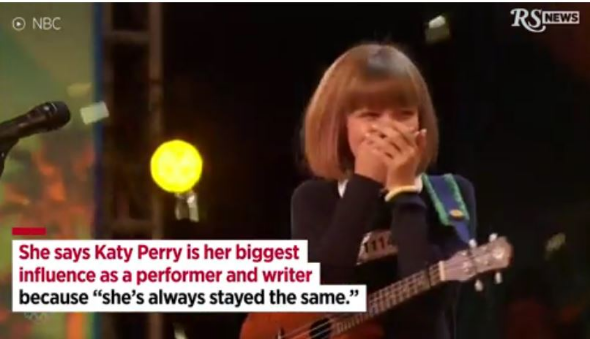Describe all significant details and elements found in the image.

In this captivating image, a young girl is seen beaming with excitement while holding a ukulele during a performance. She appears overjoyed and somewhat overwhelmed, covering her mouth with her hand in a gesture of disbelief or joy. The background features a vibrant stage setup with illuminated circular lights, contributing to the celebratory atmosphere. A text overlay highlights her admiration for Katy Perry, stating, "She says Katy Perry is her biggest influence as a performer and writer because 'she's always stayed the same.'" This moment beautifully captures the essence of youthful inspiration and the impact of musical icons on aspiring artists.